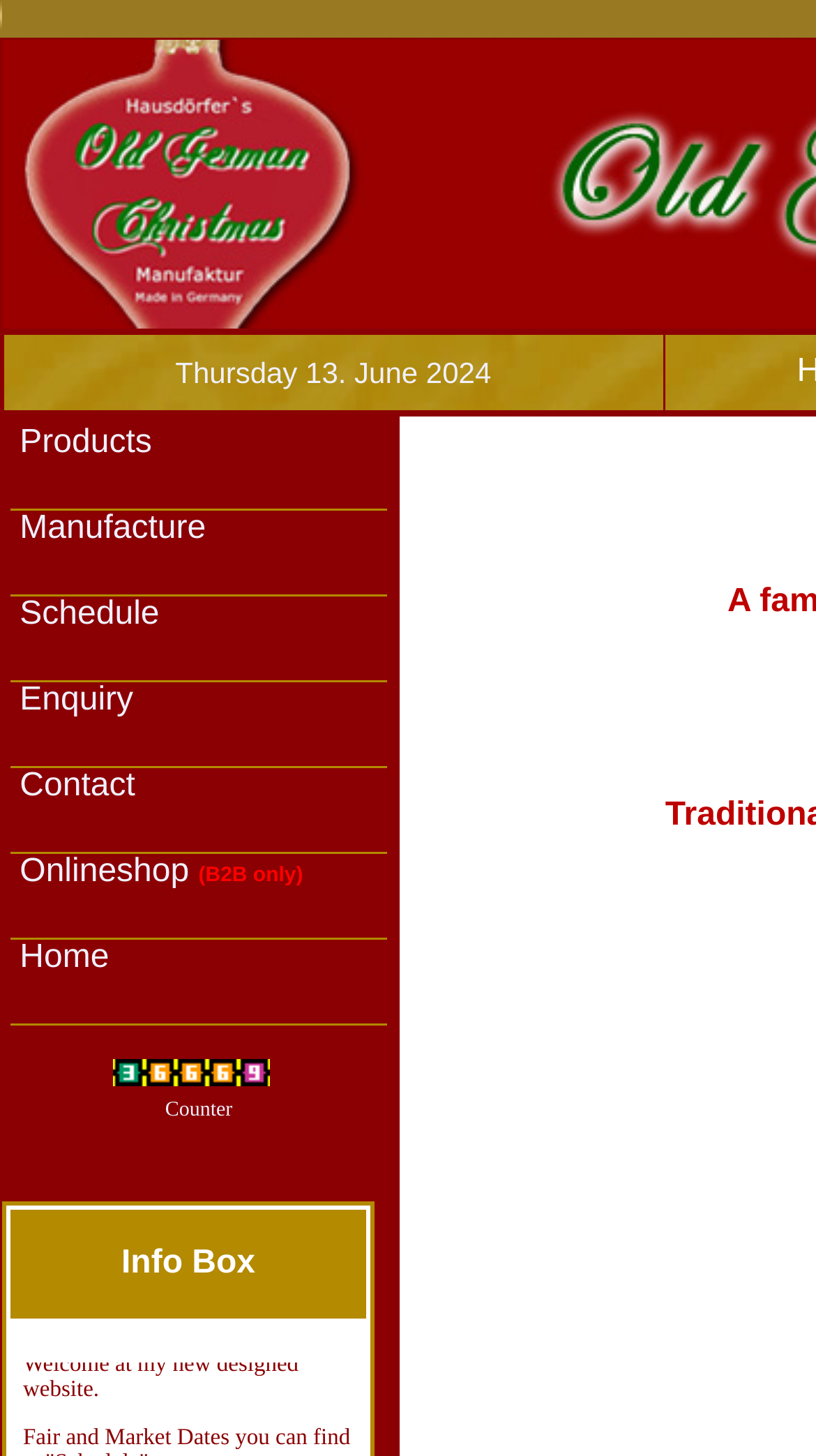What is the purpose of the 'Onlineshop (B2B only)' link?
Please ensure your answer to the question is detailed and covers all necessary aspects.

I inferred the purpose of the link by looking at its text 'Onlineshop (B2B only)' which suggests that it is for business-to-business online shopping, rather than for individual customers.